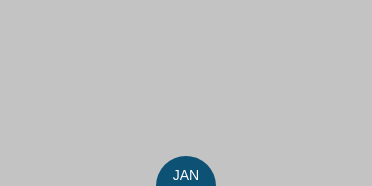Use a single word or phrase to answer the question:
What is the likely purpose of the image?

Announcement of an event